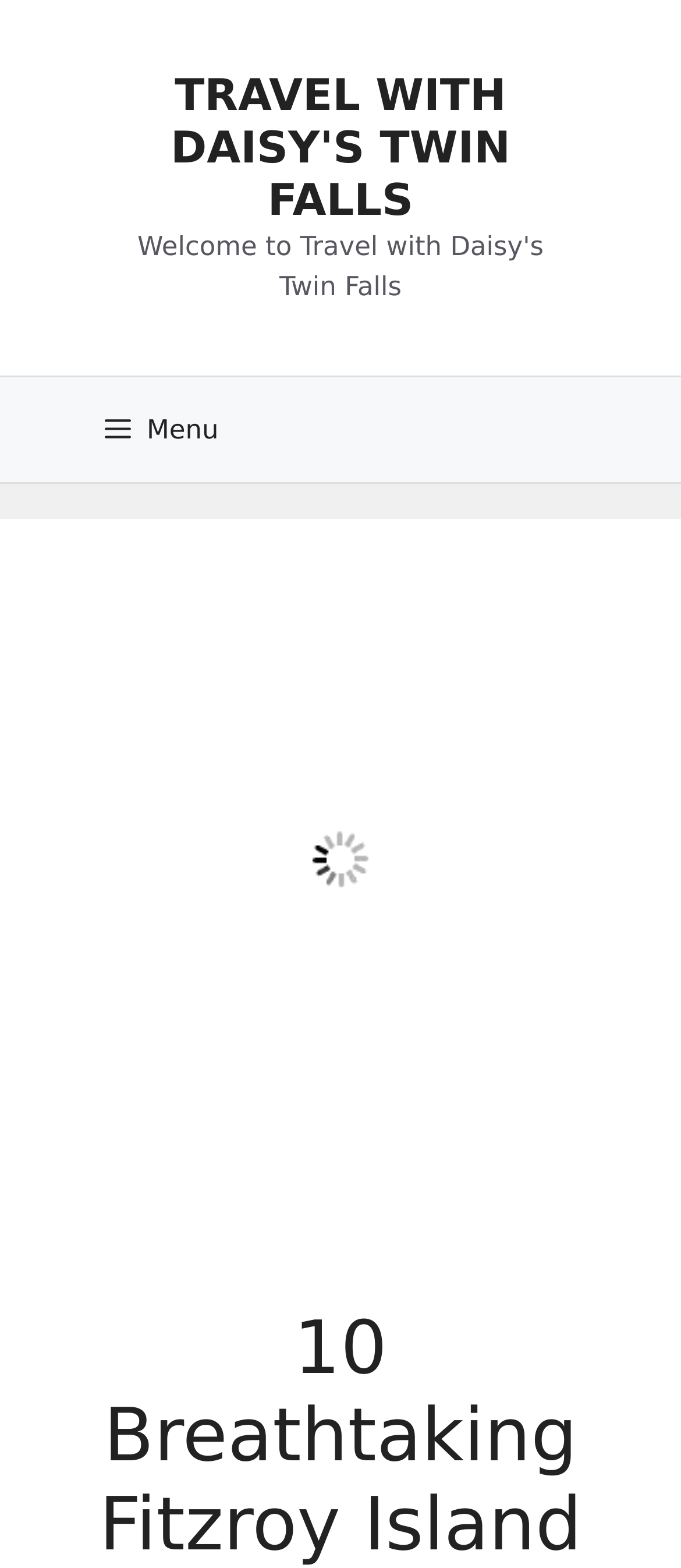Locate the primary headline on the webpage and provide its text.

10 Breathtaking Fitzroy Island Adventures in Australia’s Tropical Paradise